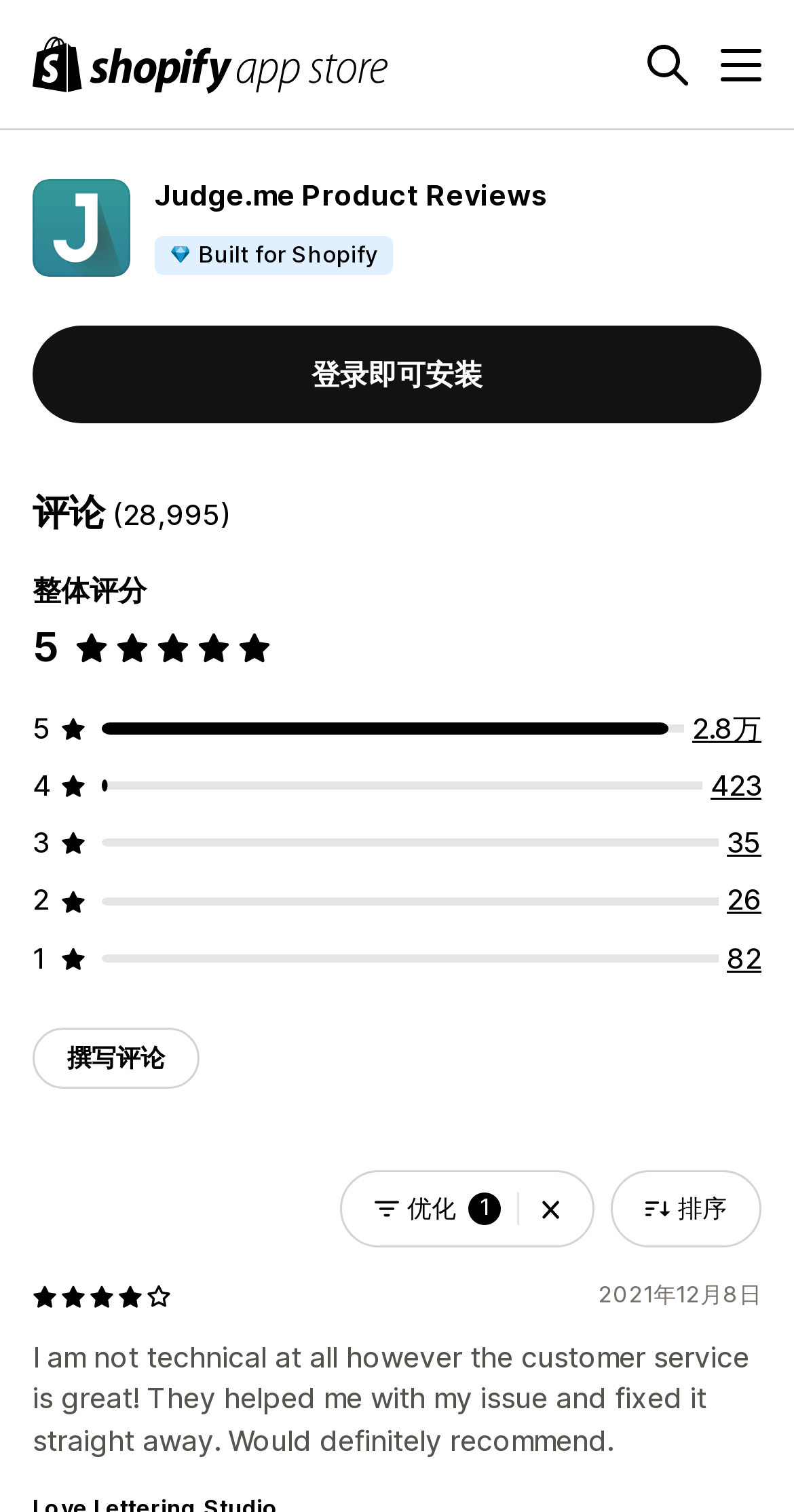Please find the bounding box coordinates of the section that needs to be clicked to achieve this instruction: "Sort the reviews".

[0.769, 0.774, 0.959, 0.825]